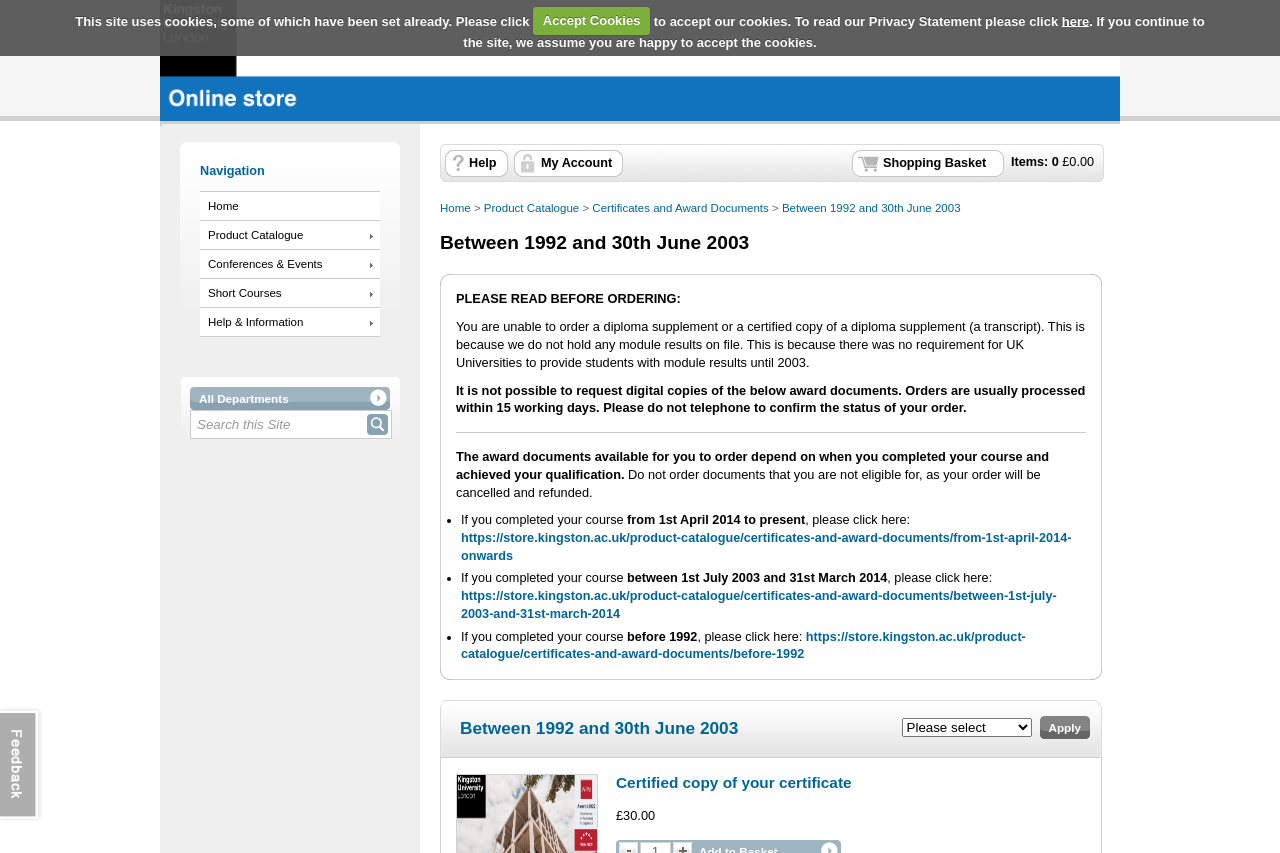Offer a detailed explanation of the webpage layout and contents.

This webpage is from Kingston University, and its main content is about ordering certificates and award documents. At the top, there is a notification about cookies and a link to accept them. Below that, there is a navigation menu with links to Home, Product Catalogue, Conferences & Events, Short Courses, and Help & Information.

On the left side, there is a search facility with a textbox and a search button. Above the search facility, there are links to Shopping Basket, Help, and My Account. 

The main content of the page is divided into sections. The first section has a heading "Between 1992 and 30th June 2003" and explains that it is not possible to order a diploma supplement or a certified copy of a diploma supplement (a transcript) because the university does not hold any module results on file. 

Below that, there is a section explaining the award documents available for order, depending on when the course was completed and the qualification was achieved. There are three options: if the course was completed from 1st April 2014 to present, between 1st July 2003 and 31st March 2014, or before 1992. Each option has a link to the relevant page.

Further down, there is a section with a heading "Certified copy of your certificate" and a link to order it, with a price of £30.00. At the bottom of the page, there is a link to launch a feedback form.